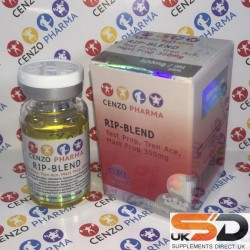What is the name of the retailer?
Answer with a single word or phrase by referring to the visual content.

UK SUPPLEMENTS DIRECT